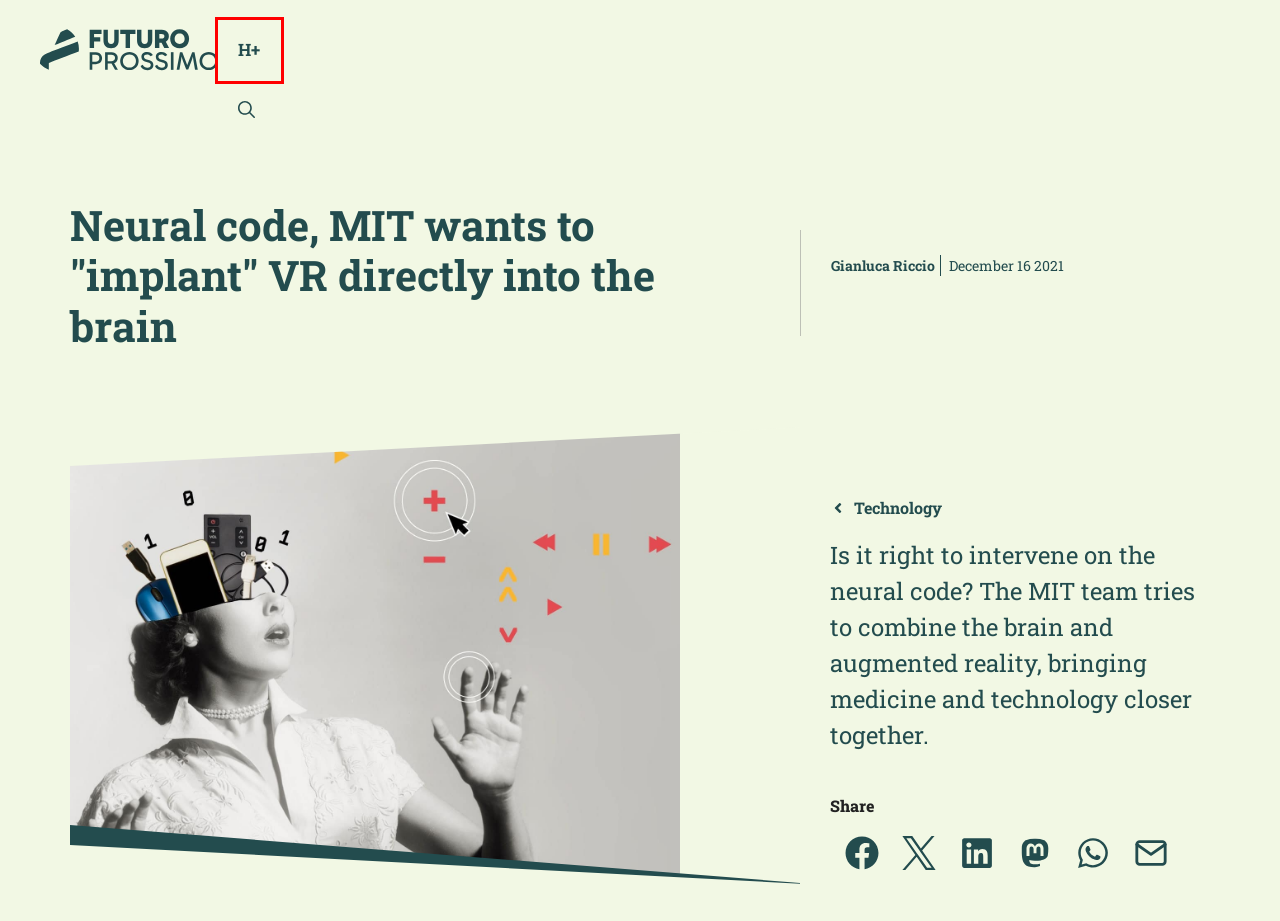You have been given a screenshot of a webpage, where a red bounding box surrounds a UI element. Identify the best matching webpage description for the page that loads after the element in the bounding box is clicked. Options include:
A. Newsletters | Near future
B. Concepts Archives | Near future
C. Nahe Zukunft | Neuigkeiten aus der Welt von morgen
D. Futuro Prossimo :verified: (@futuroprossimo@mastodon.uno) - Mastodon Uno Social - Italia
E. Transhumanism Archives | Near future
F. Lolamycin, the "hero" antibiotic: defeats resistant bacteria and saves the intestine
G. Immortals by 2045: the shock prediction of the futurist Cordeiro
H. Generating hallucinations using optogenetics | Near future

E